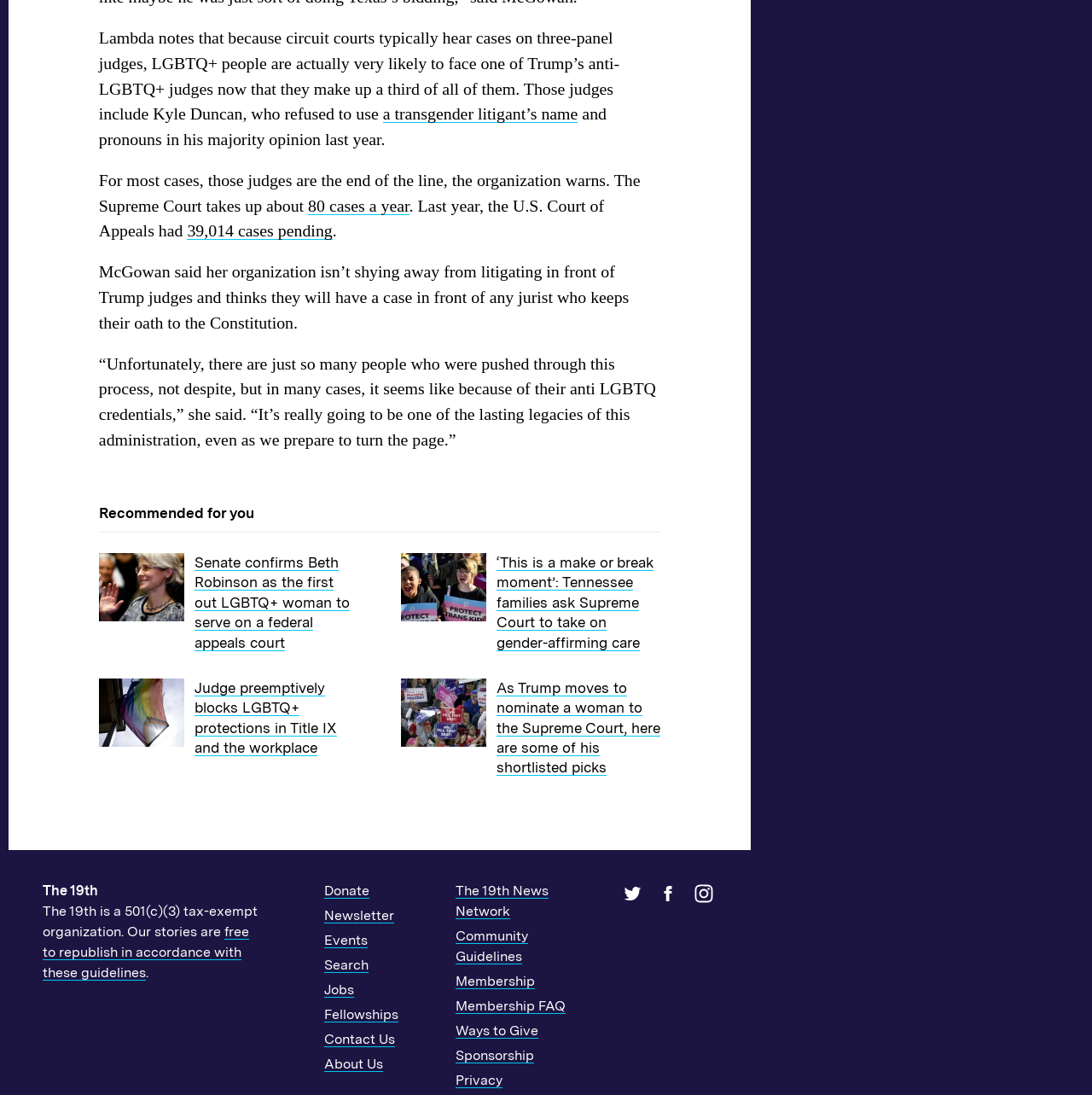Provide your answer in a single word or phrase: 
How many cases does the Supreme Court take up in a year?

80 cases a year